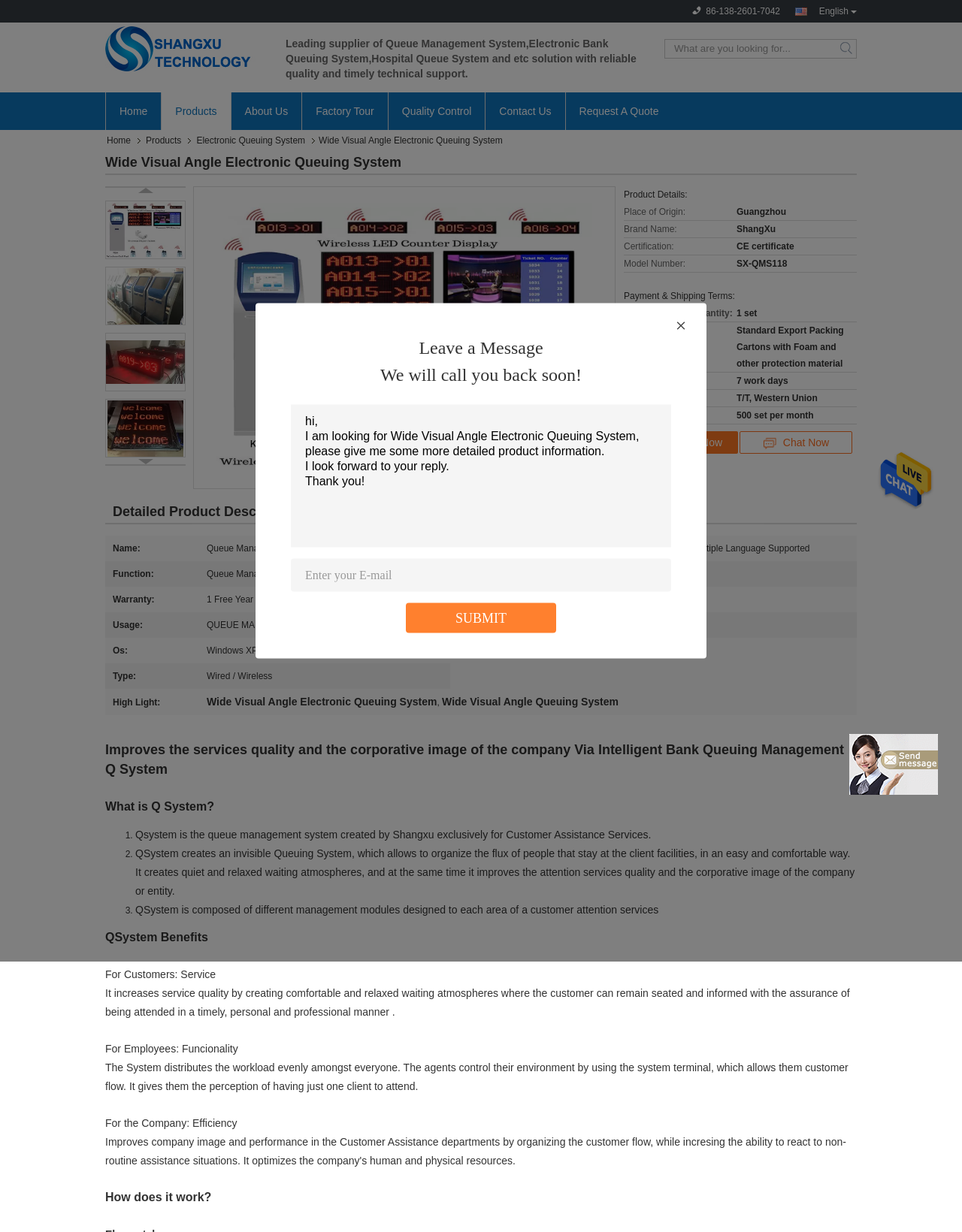Can you extract the primary headline text from the webpage?

Wide Visual Angle Electronic Queuing System